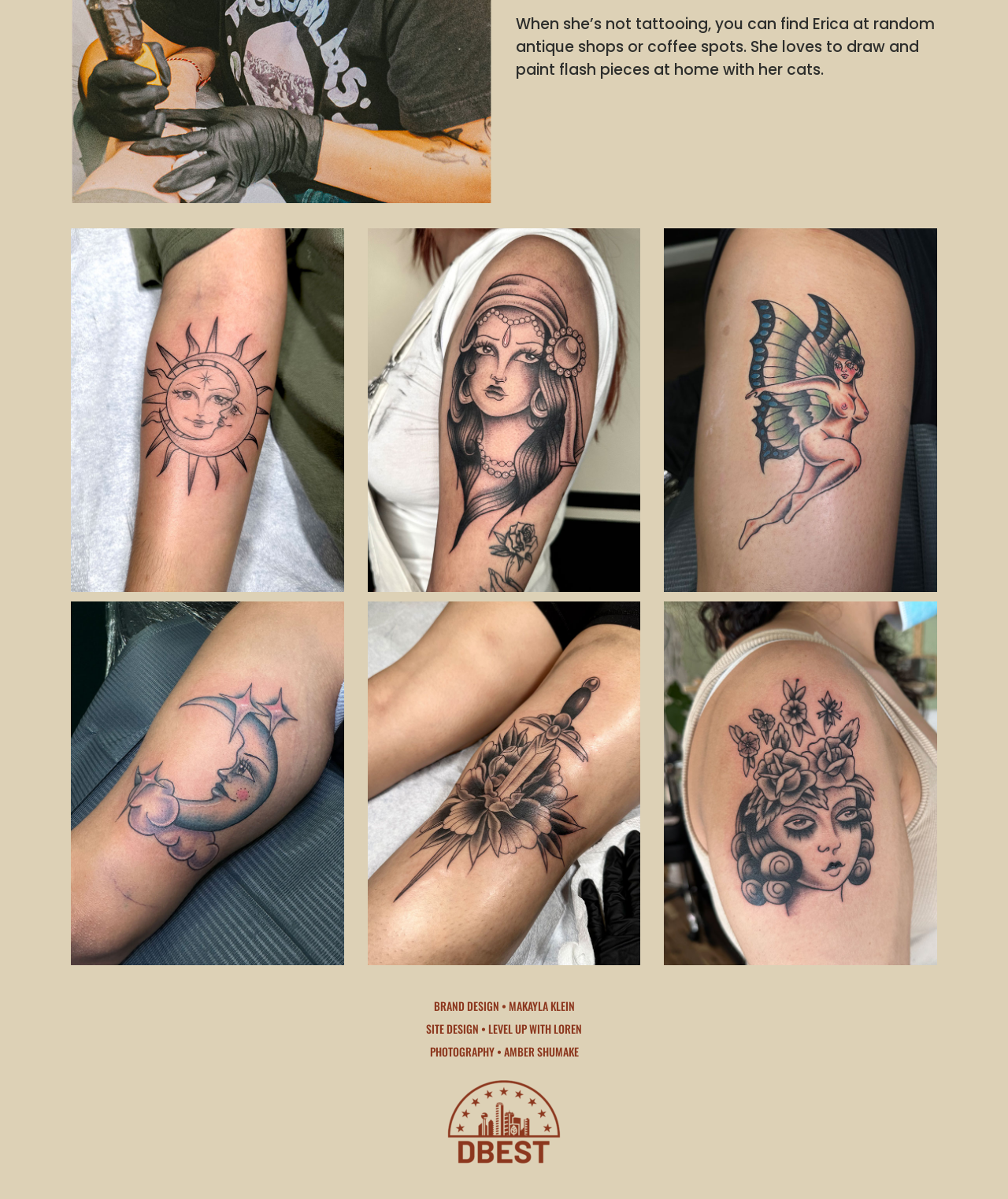Identify the bounding box for the UI element specified in this description: "Level Up with Loren". The coordinates must be four float numbers between 0 and 1, formatted as [left, top, right, bottom].

[0.484, 0.851, 0.577, 0.864]